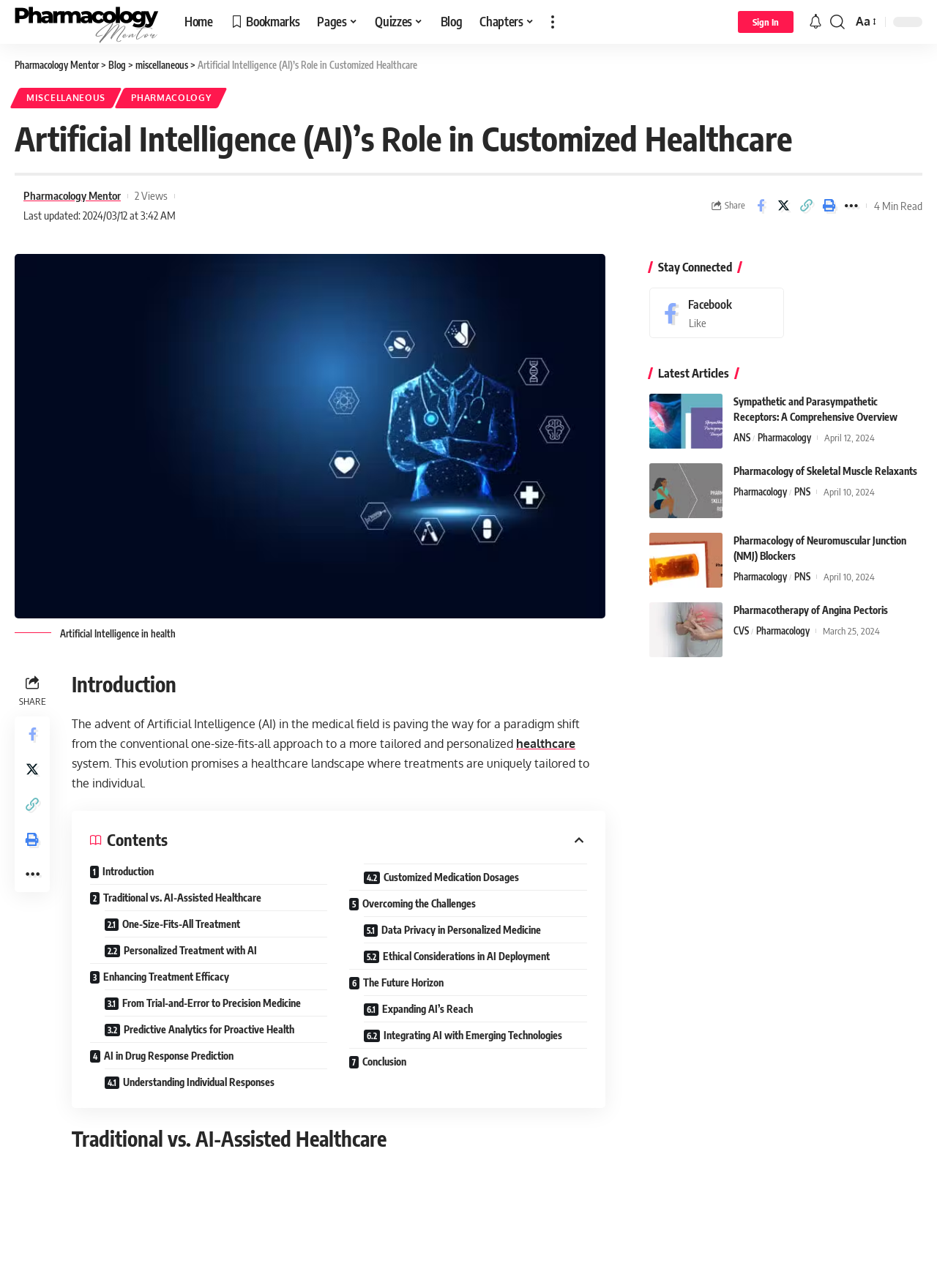Determine the bounding box coordinates for the area you should click to complete the following instruction: "Search for something".

[0.886, 0.0, 0.902, 0.034]